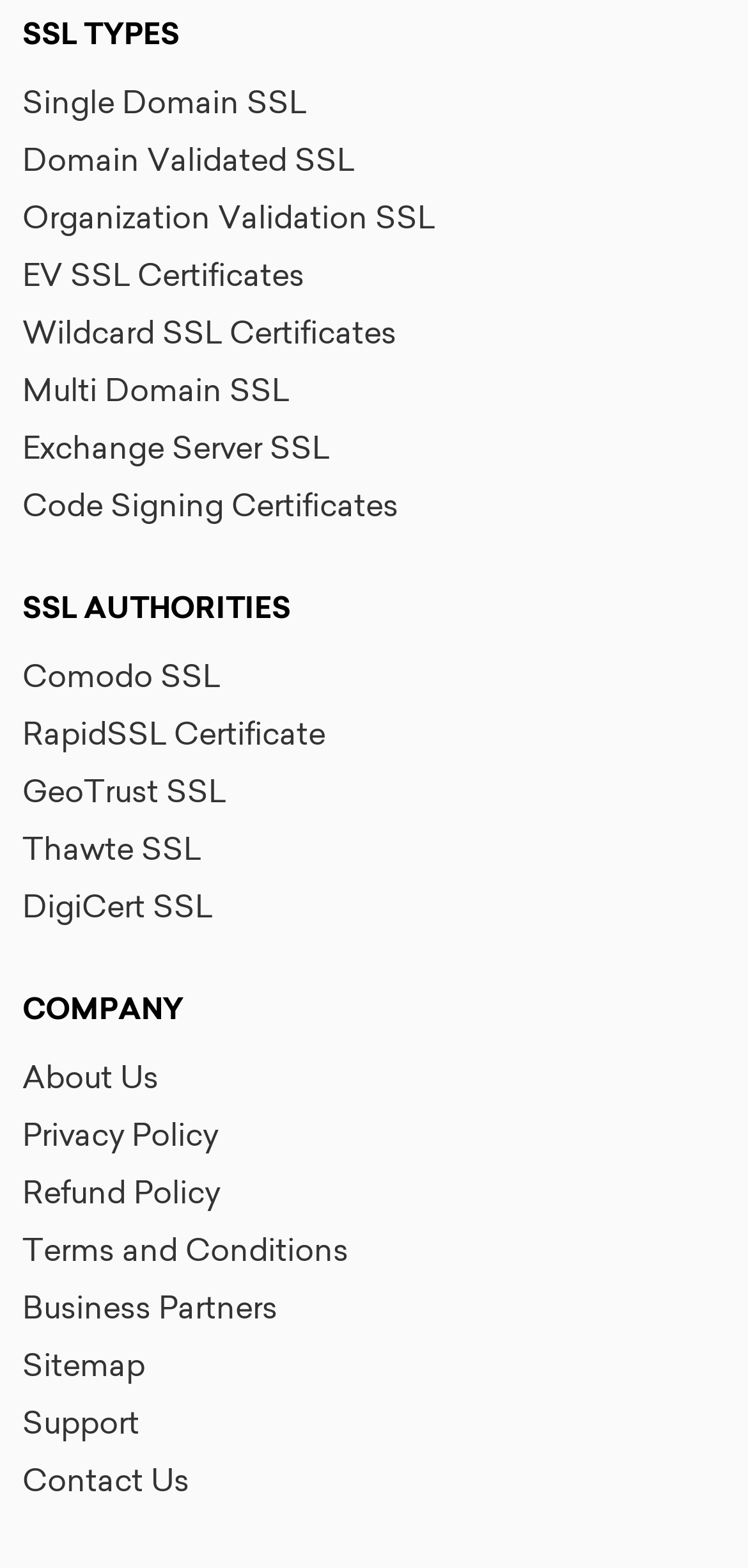What is the first link on the webpage?
Look at the image and respond with a one-word or short phrase answer.

Single Domain SSL